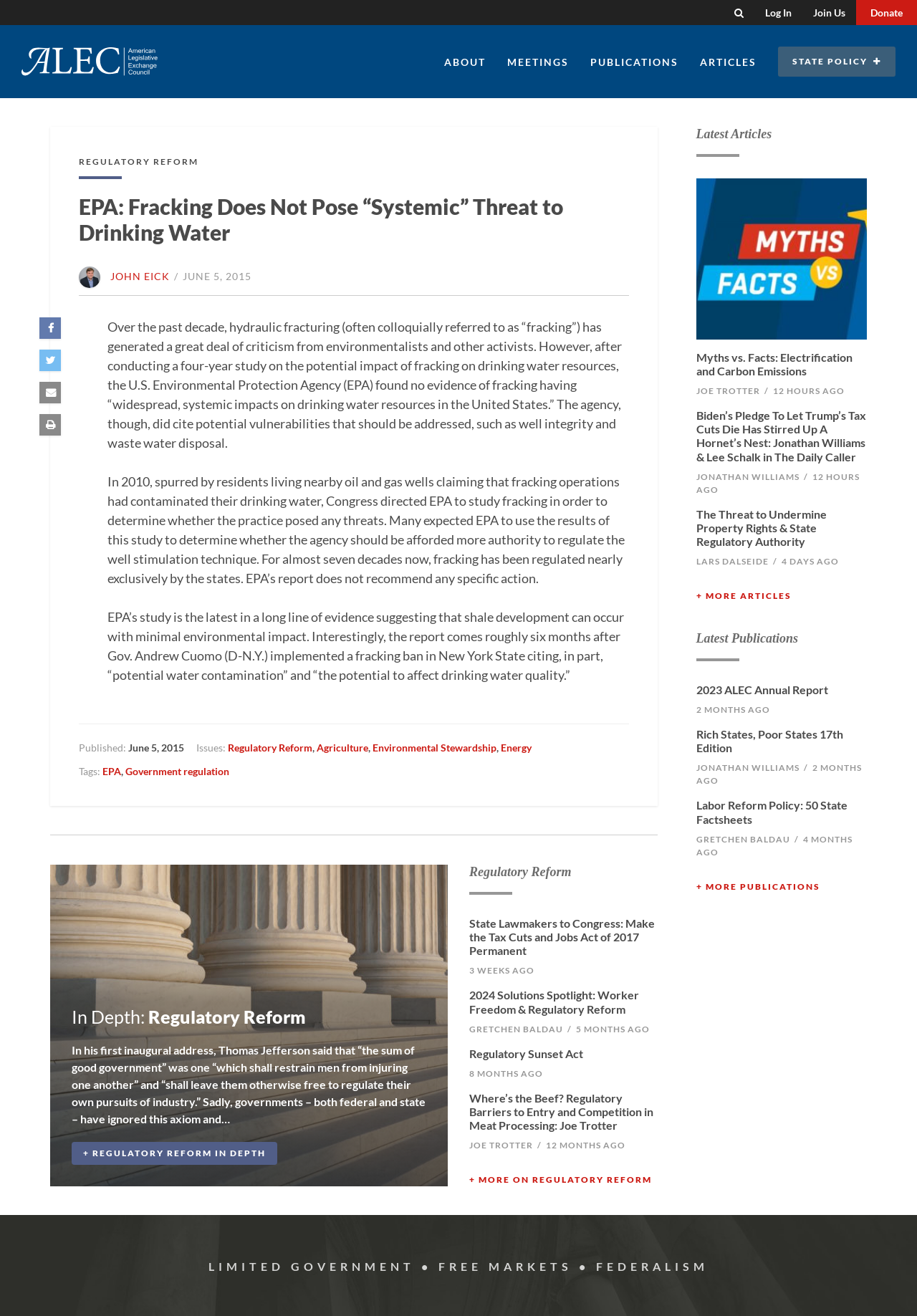Please determine the bounding box coordinates of the element's region to click for the following instruction: "Log in".

[0.823, 0.0, 0.875, 0.019]